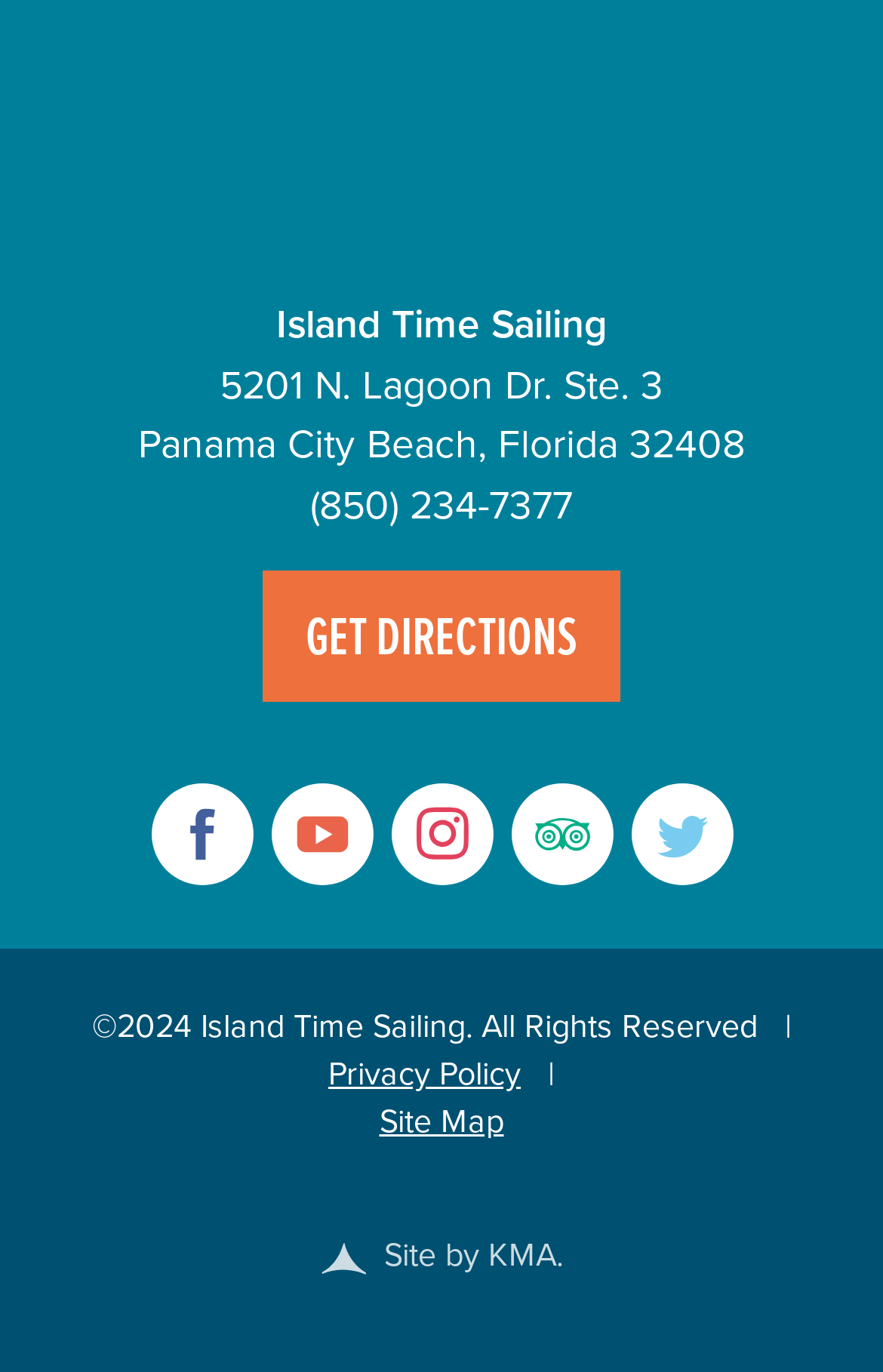What is the copyright year of Island Time Sailing's website?
Give a one-word or short phrase answer based on the image.

2024